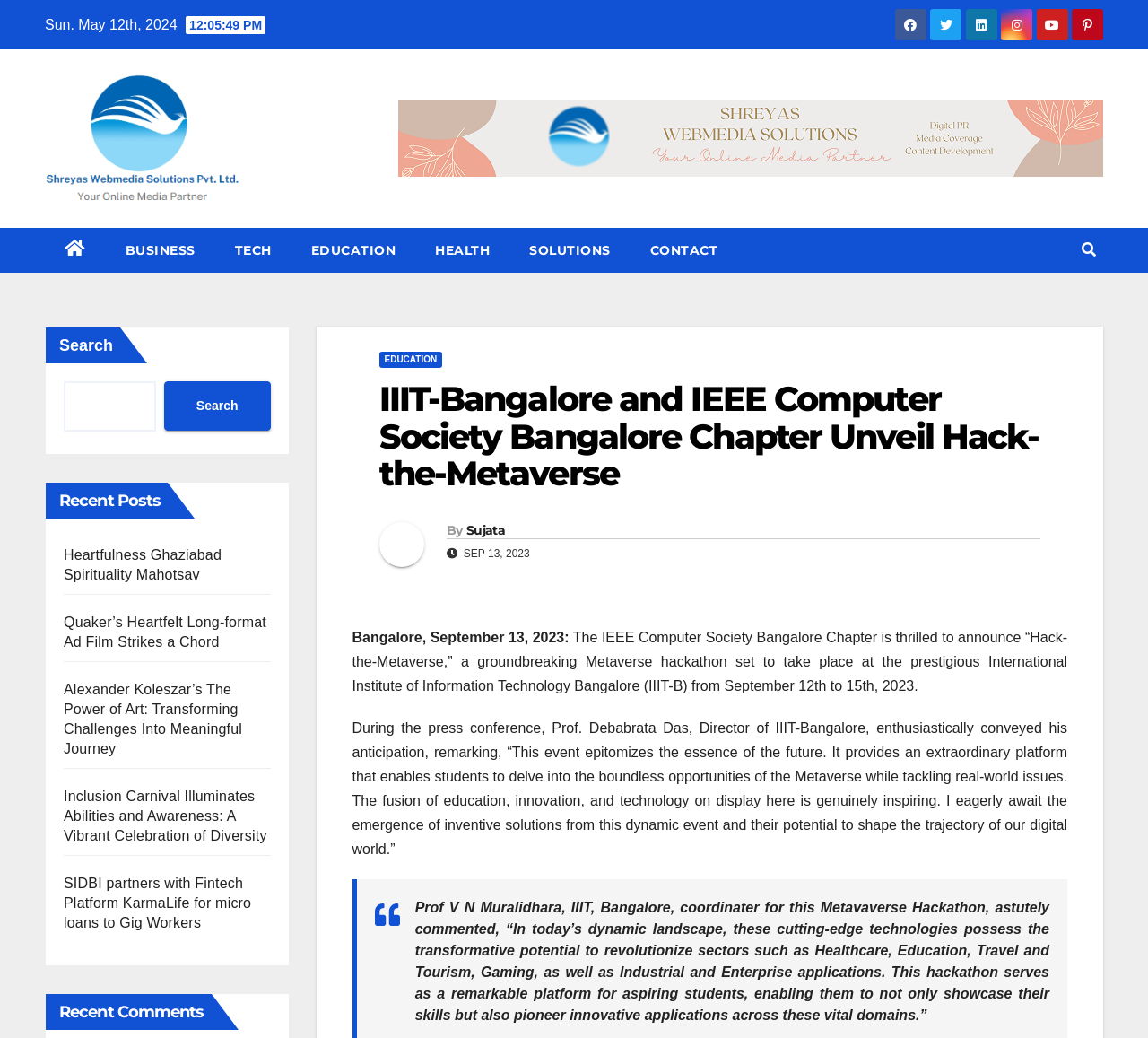What is the name of the institute hosting the Hack-the-Metaverse event?
Please use the image to provide a one-word or short phrase answer.

IIIT-B